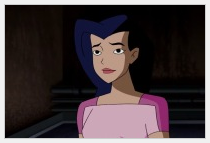What is the color of Nina's outfit?
Please provide a comprehensive and detailed answer to the question.

The caption describes Nina's outfit as pink, which is a distinctive feature of her appearance in the image.